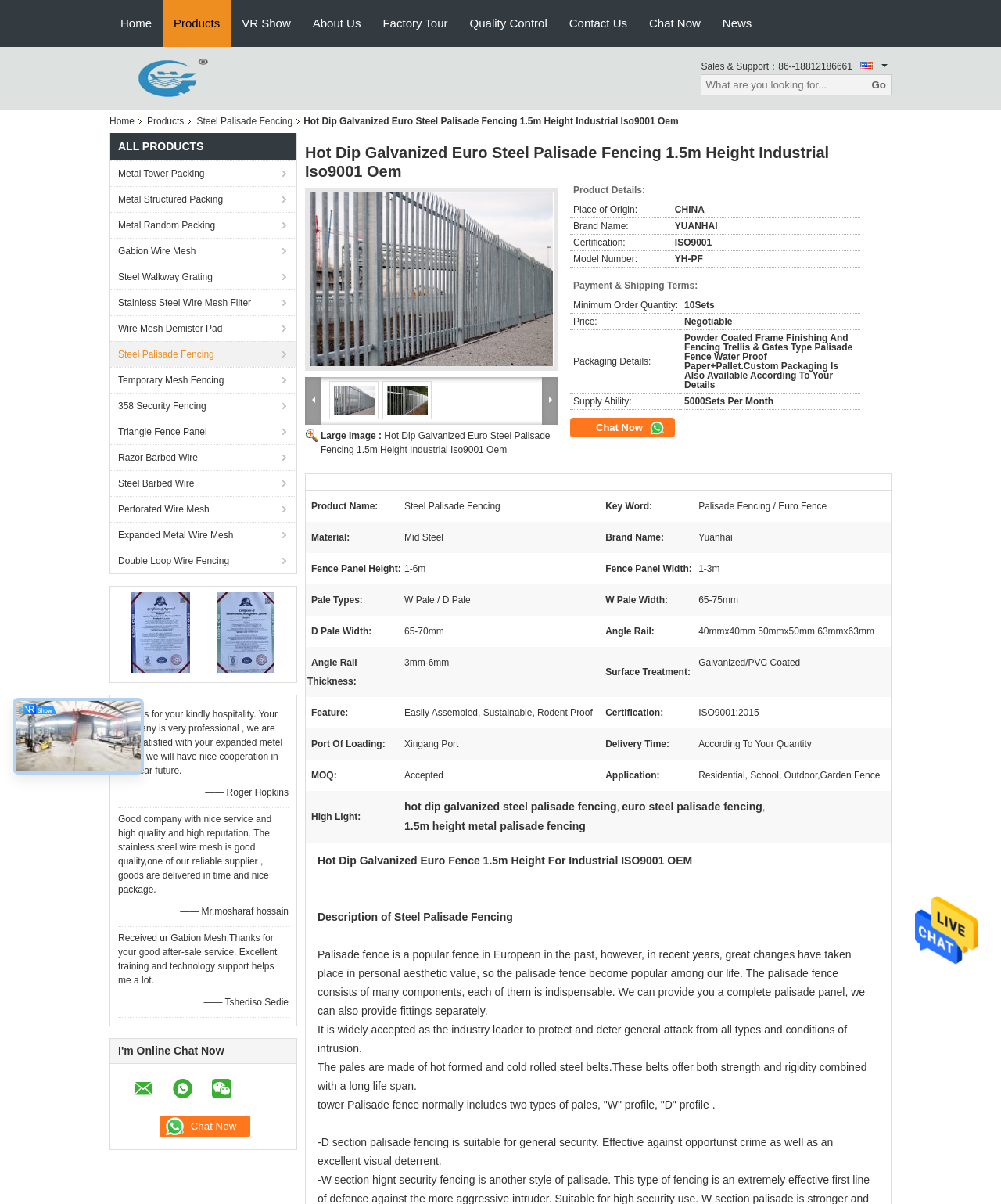Highlight the bounding box coordinates of the element you need to click to perform the following instruction: "View the 'Steel Palisade Fencing' product."

[0.19, 0.091, 0.299, 0.11]